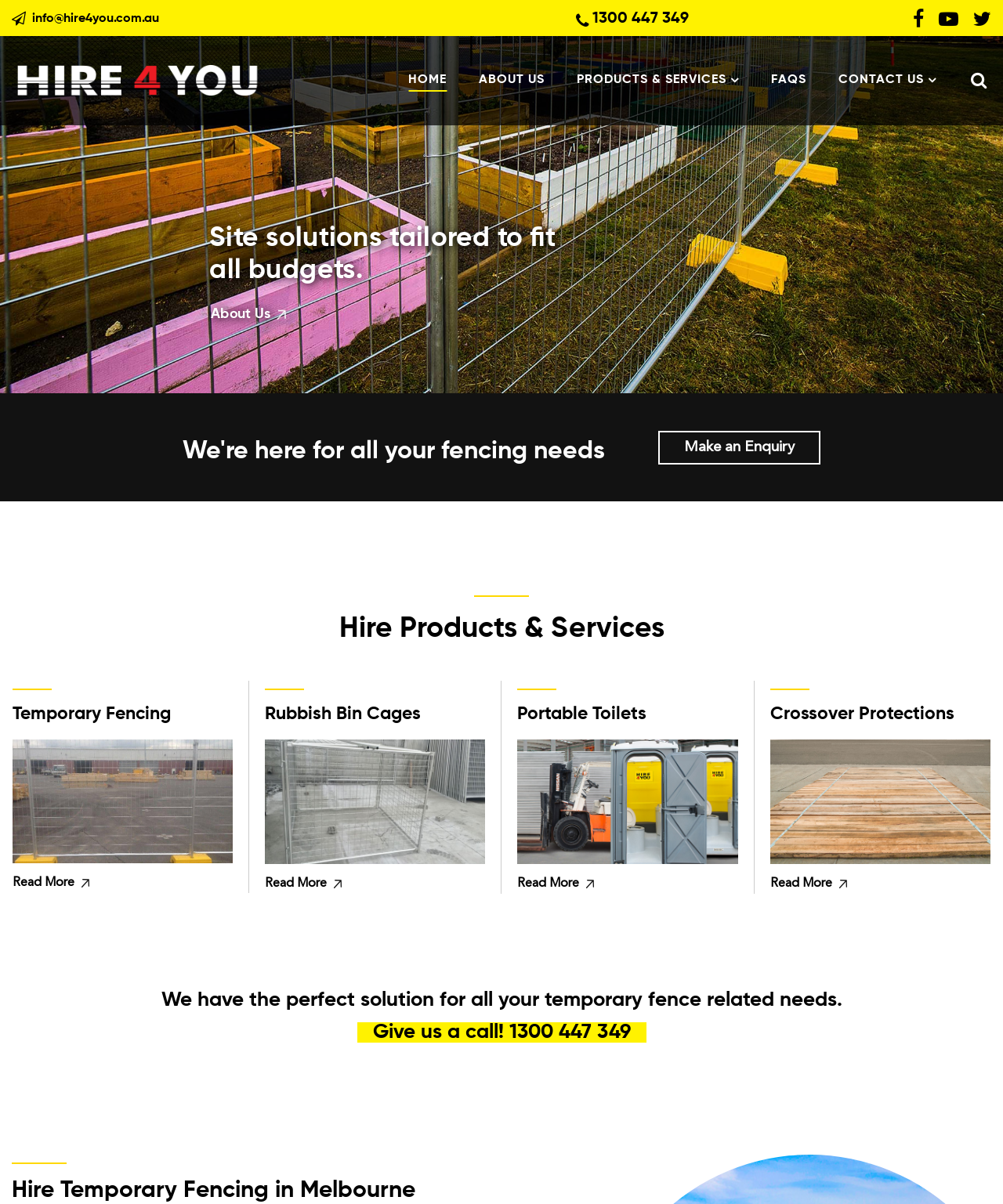Extract the main heading text from the webpage.

Hire Temporary Fencing in Melbourne